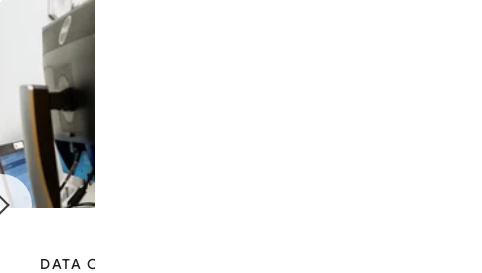What theme is reflected in the image?
Answer the question with as much detail as possible.

The image shows a close-up view of a computer monitor with visible cables connected to it, reflecting themes of infrastructure and technology, which is further connected to broader discussions about data centers and clean energy.